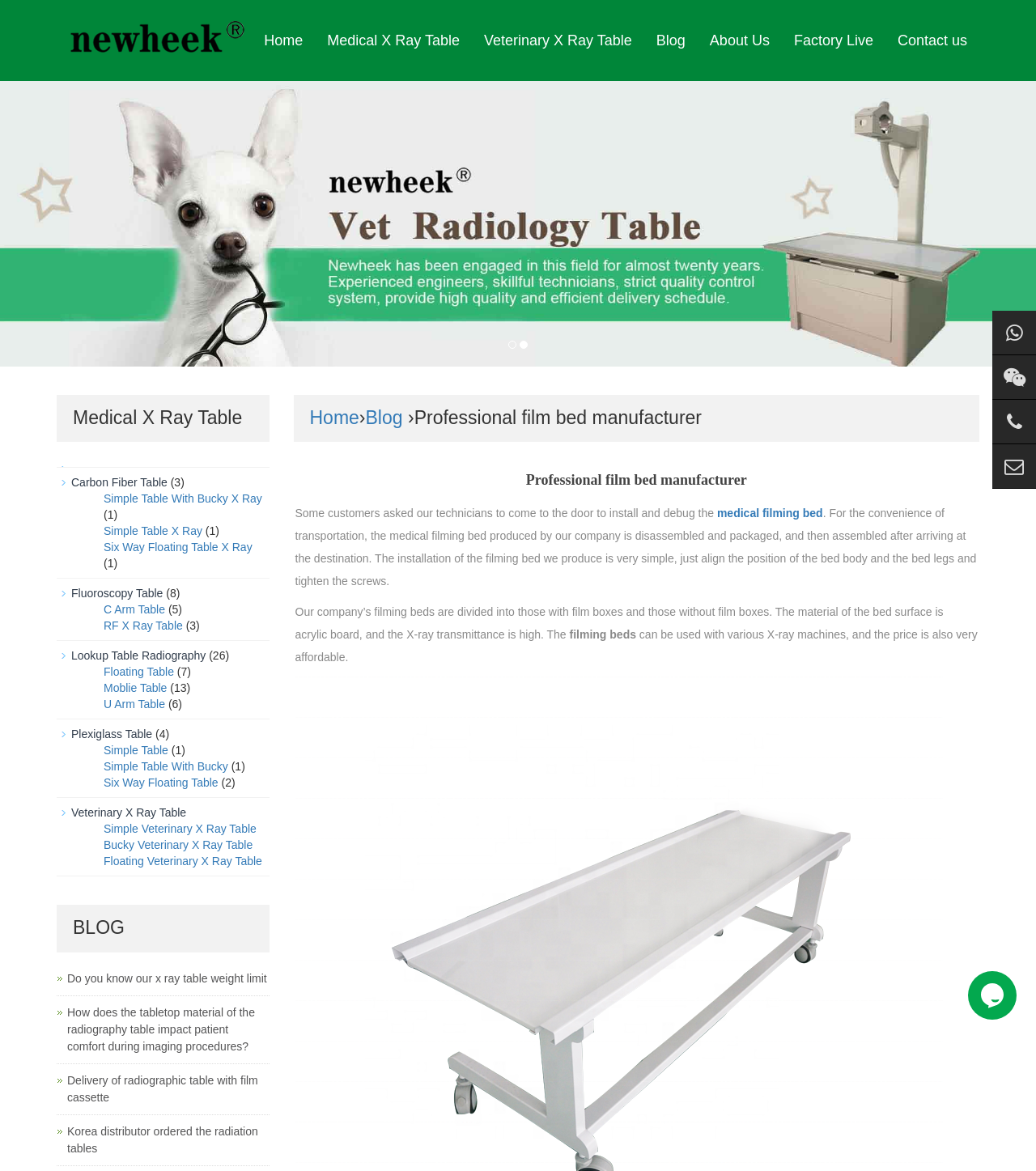Locate the bounding box coordinates of the item that should be clicked to fulfill the instruction: "Learn more about 'Simple Table X Ray'".

[0.1, 0.448, 0.195, 0.459]